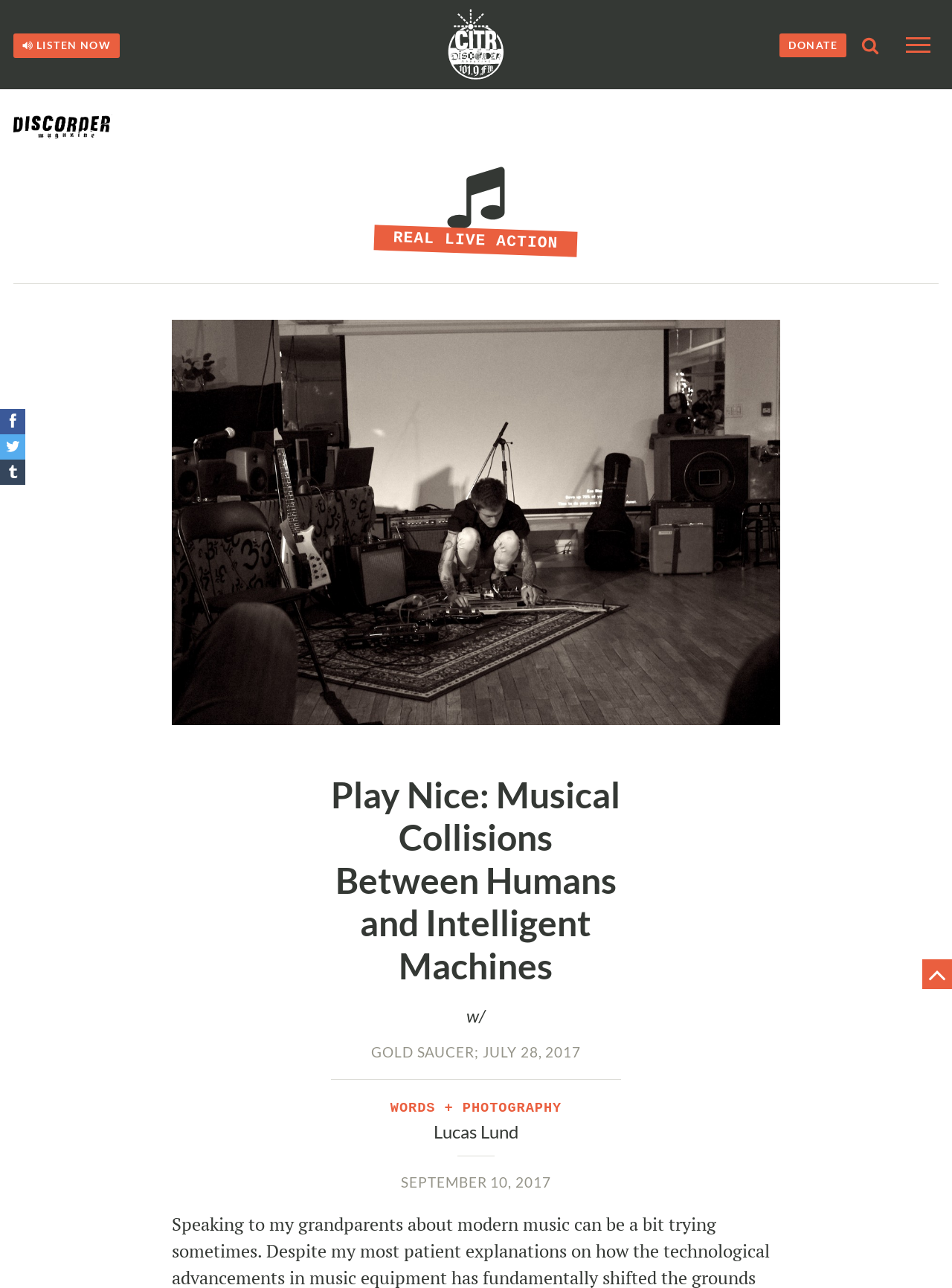What is the name of the radio program?
Give a detailed explanation using the information visible in the image.

I found the answer by looking at the heading 'REAL LIVE ACTION' which is a prominent element on the webpage, indicating that it is the name of the radio program.